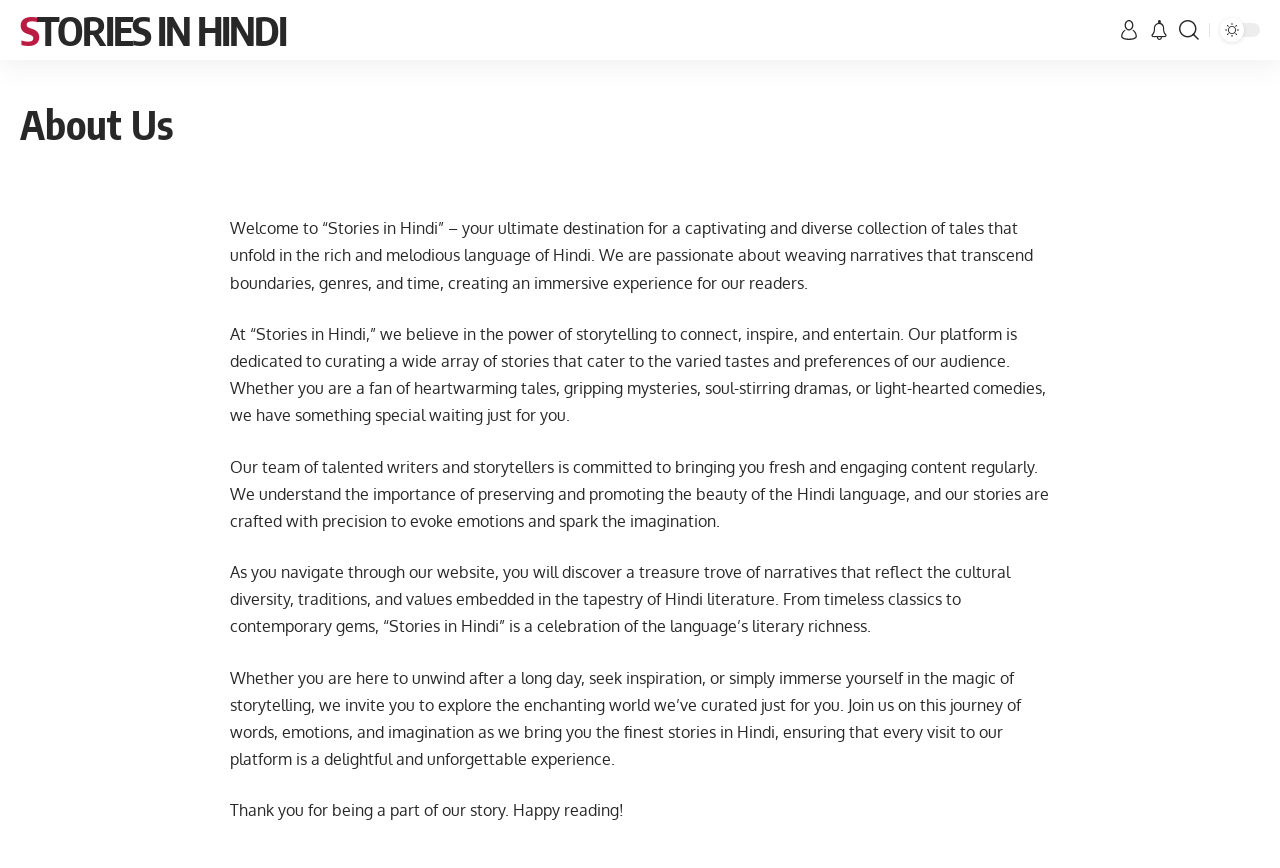Answer the following query concisely with a single word or phrase:
What is the purpose of the website?

To share stories in Hindi